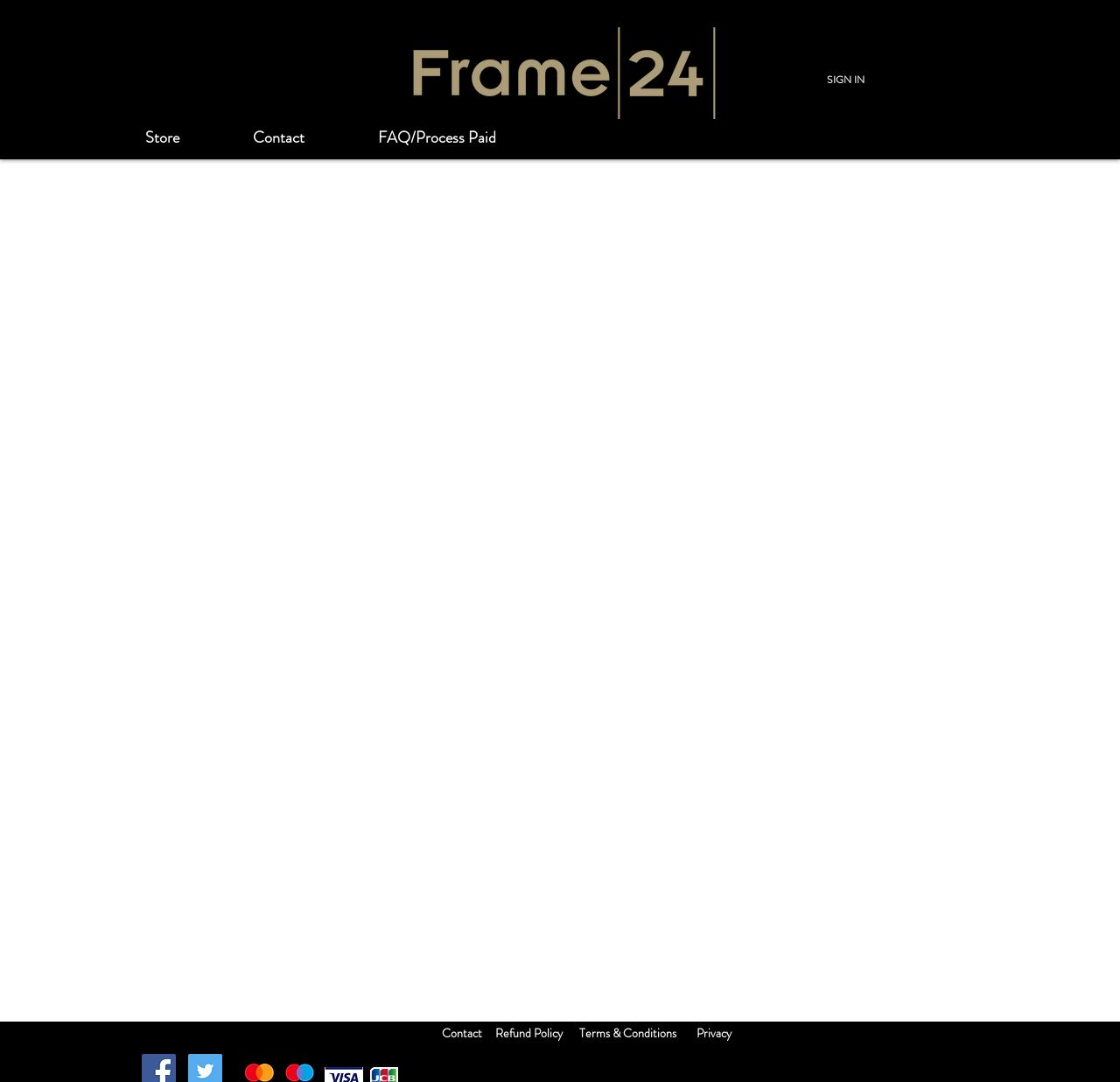Explain the webpage in detail.

The webpage is about Frame24, an official reseller of Kodak motion picture film and processing packages. At the top left, there is a navigation menu with links to "Store", "Contact", and "FAQ/Process Paid". Below the navigation menu, there is an iframe containing an online store. To the right of the navigation menu, there is a "SIGN IN" link.

The main content of the webpage is divided into two sections. On the left, there is another iframe containing an online store, which takes up most of the page. On the right, there are four headings: "Contact", "Refund Policy", "Terms & Conditions", and "Privacy". Each heading has a corresponding link below it. The "Contact" link is located at the top right, followed by the "Refund Policy" link, then the "Terms & Conditions" link, and finally the "Privacy" link at the bottom right.